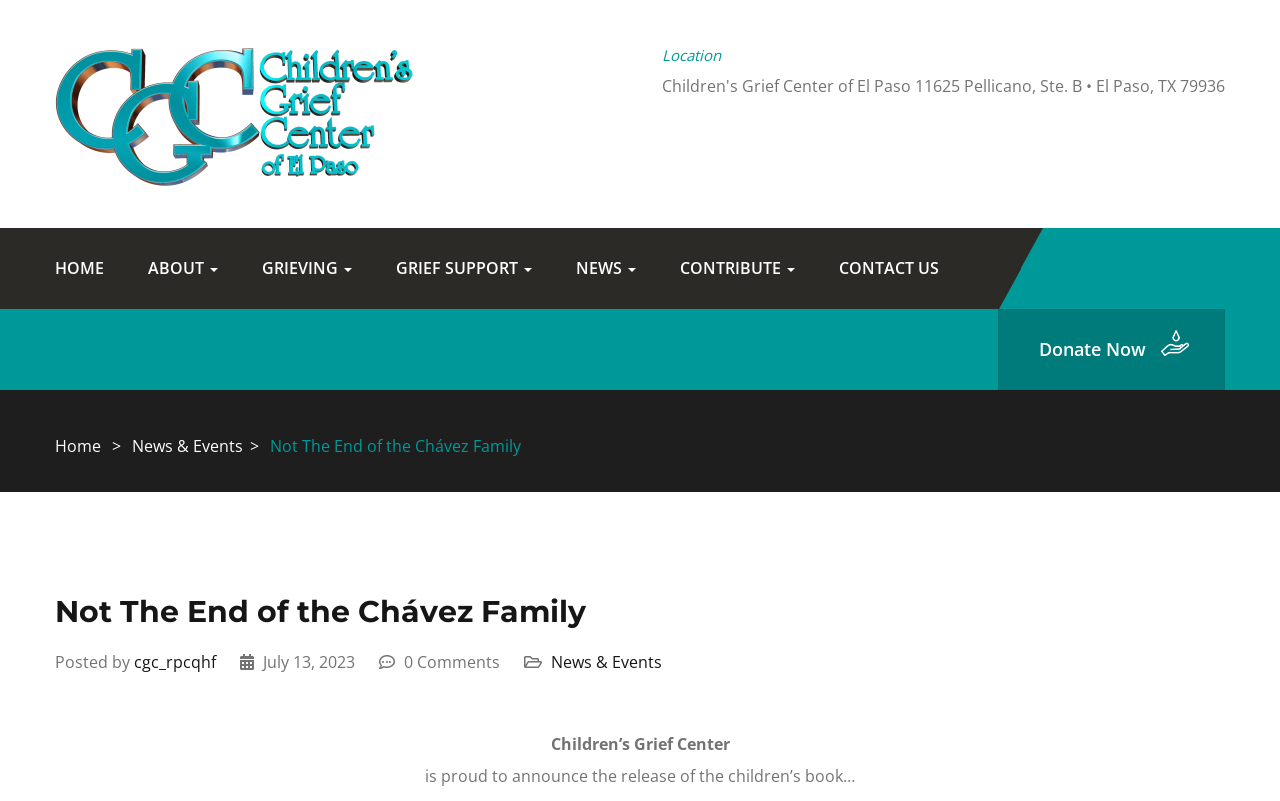Who posted the article?
Provide a one-word or short-phrase answer based on the image.

cgc_rpcqhf